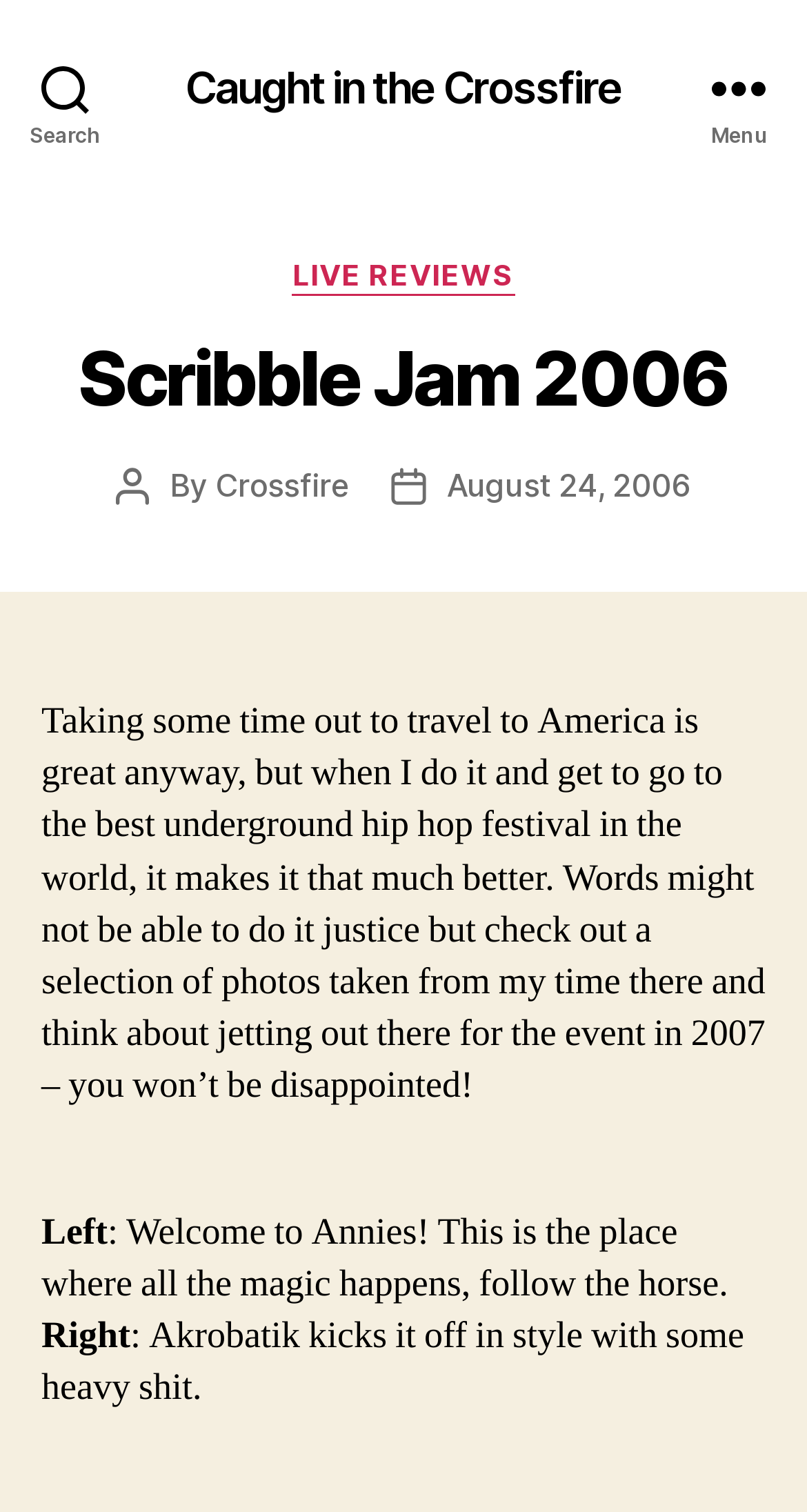Please answer the following query using a single word or phrase: 
When was the article published?

August 24, 2006